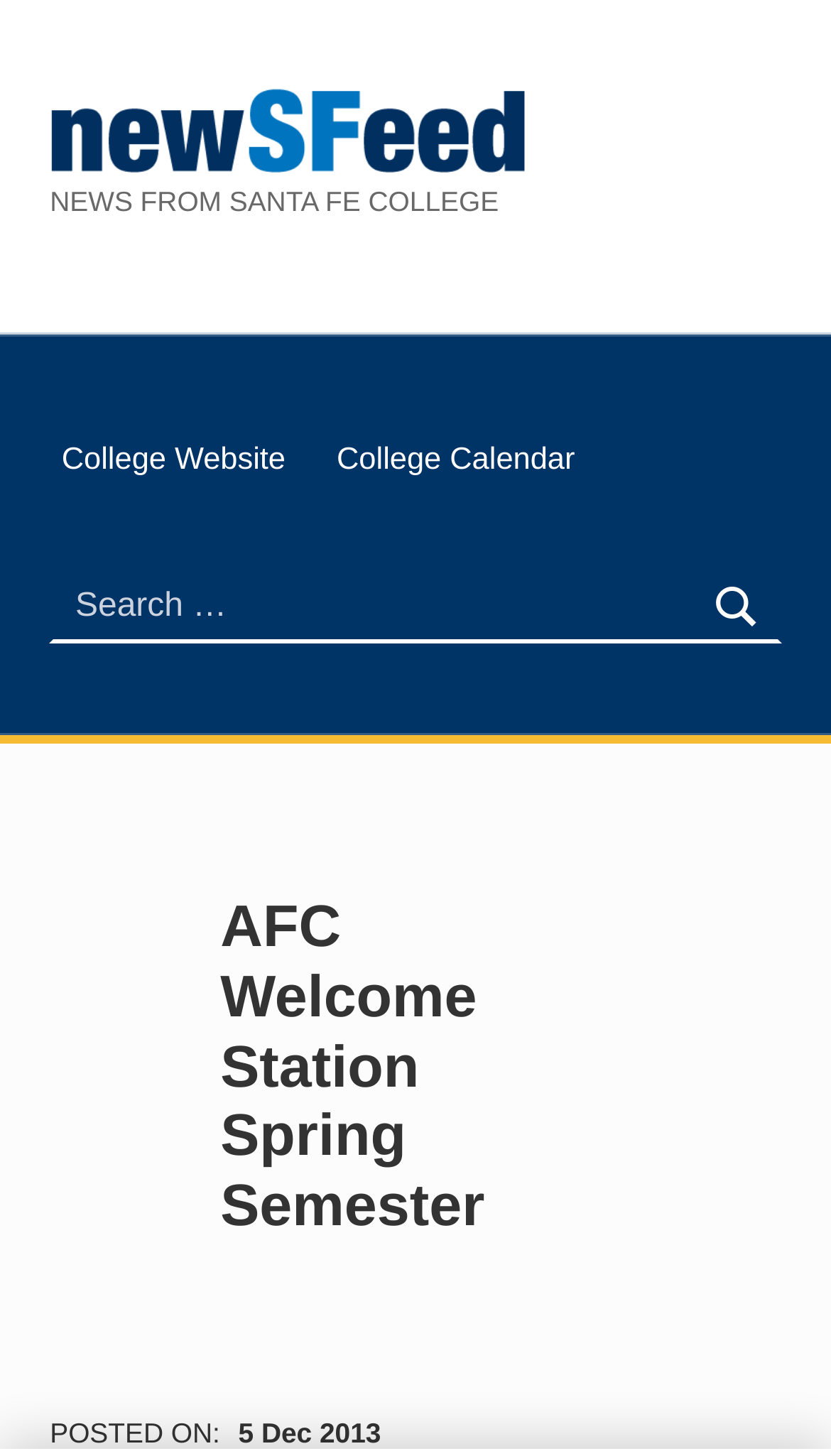How many elements are in the 'Header widgets' section?
Look at the screenshot and provide an in-depth answer.

I counted the elements in the 'Header widgets' section, which are two links and a search box.